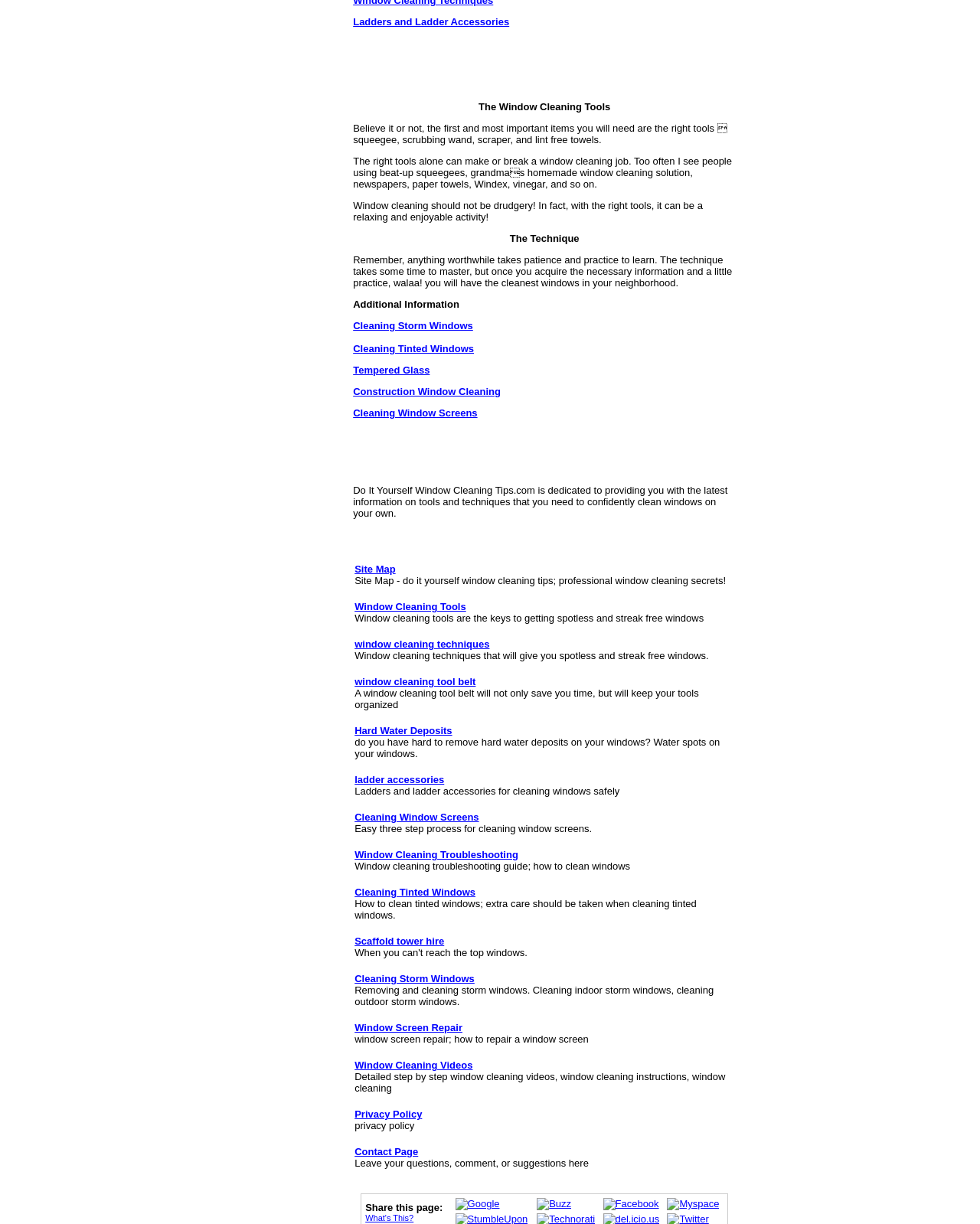Based on the provided description, "Ladders and Ladder Accessories", find the bounding box of the corresponding UI element in the screenshot.

[0.36, 0.013, 0.52, 0.023]